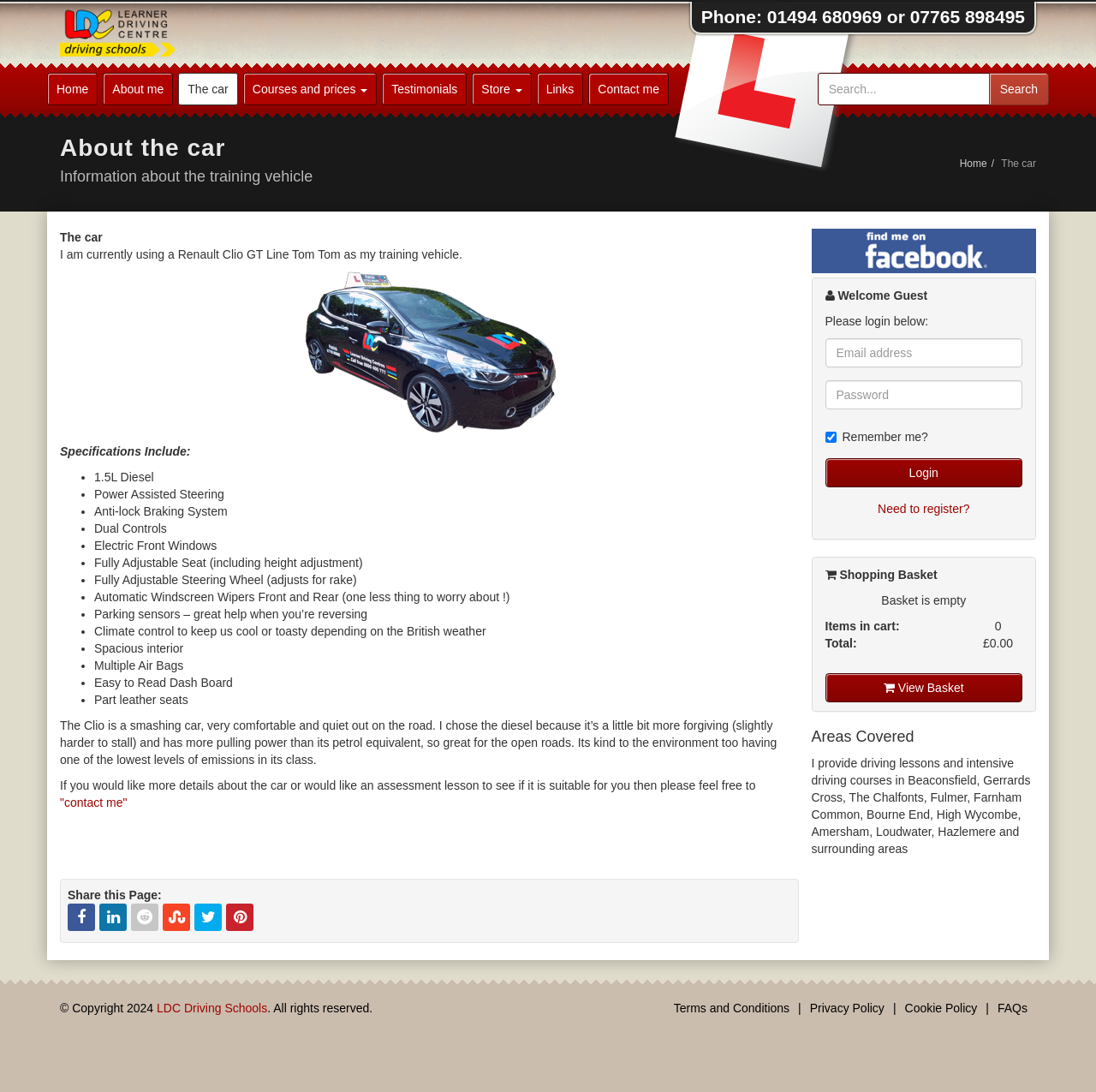Can you find the bounding box coordinates for the element to click on to achieve the instruction: "Search for something"?

[0.902, 0.067, 0.957, 0.097]